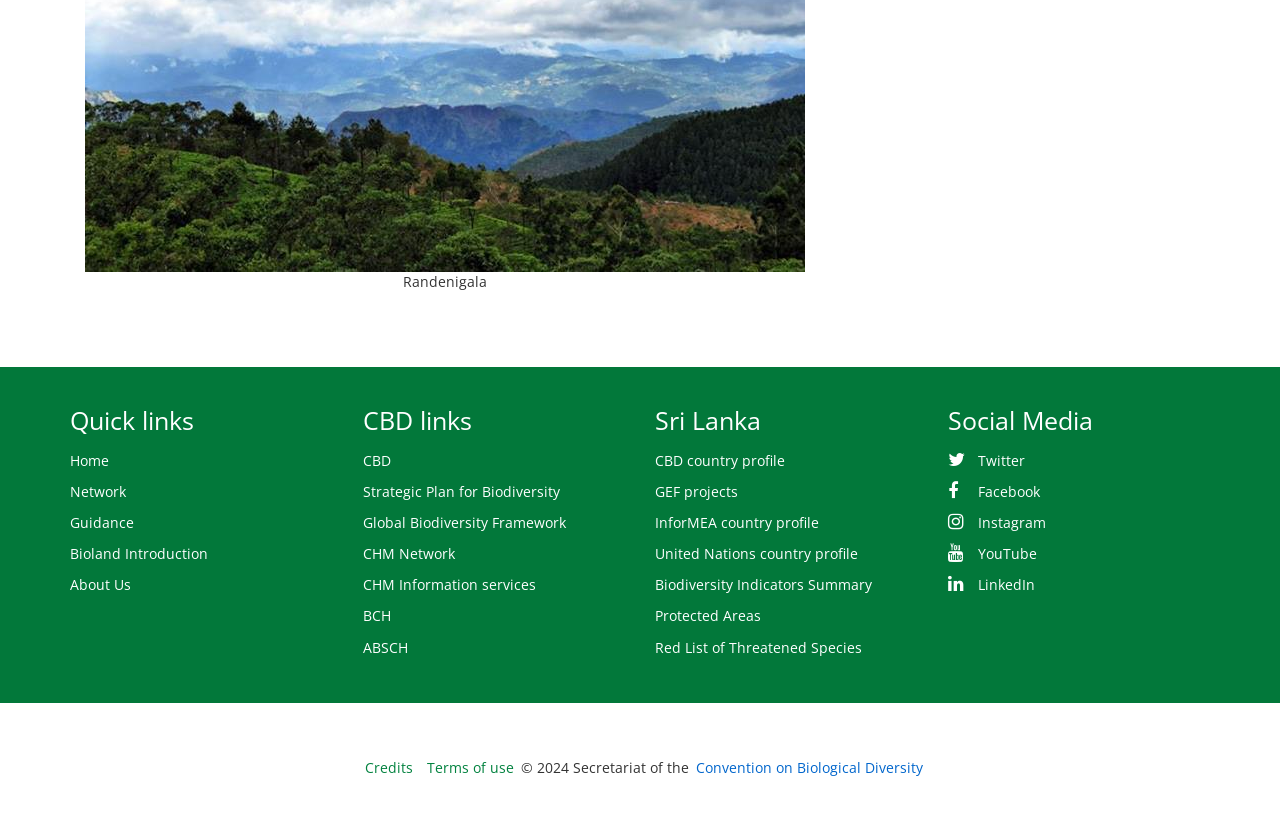Using the description: "About", identify the bounding box of the corresponding UI element in the screenshot.

None